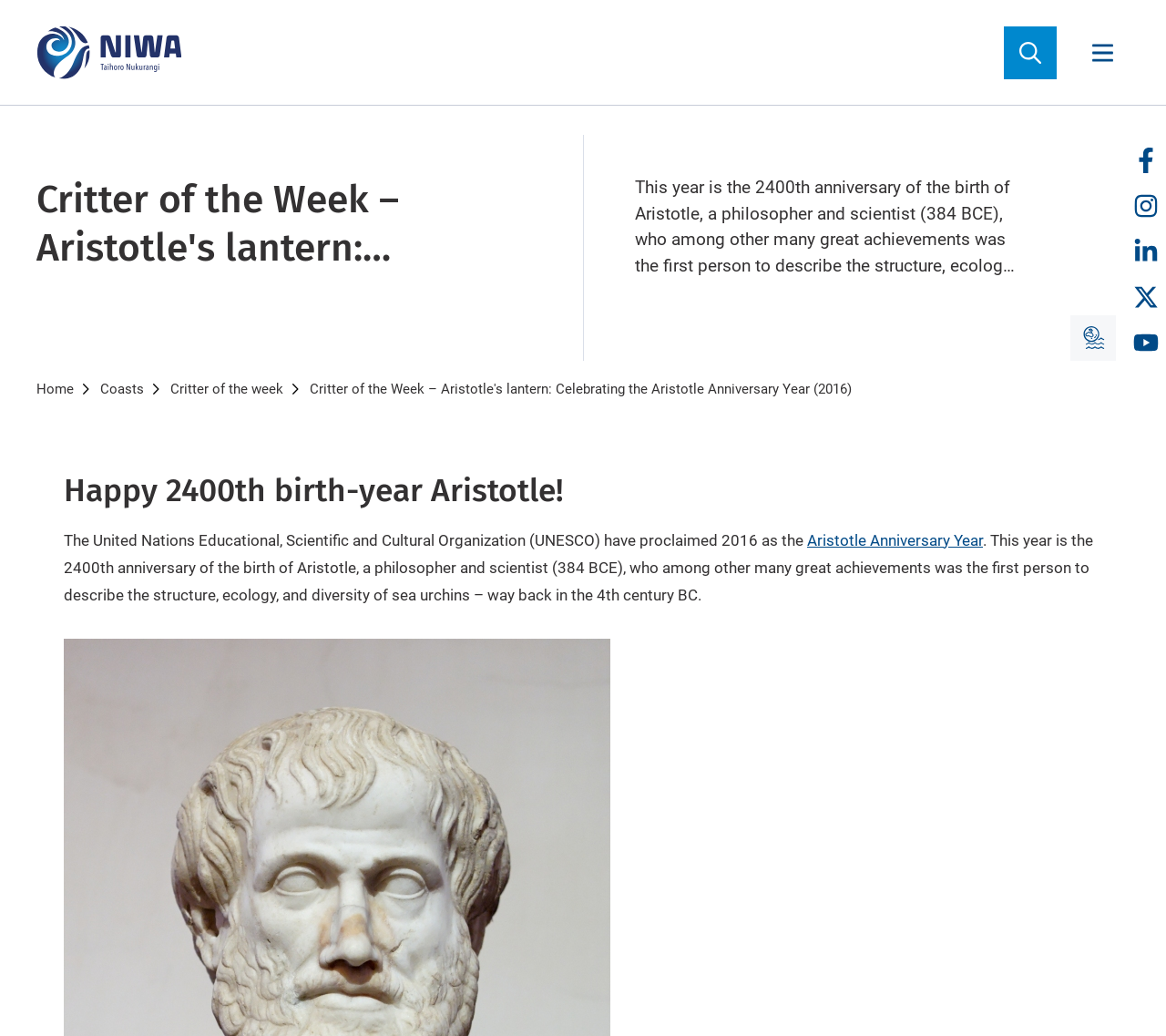Give a detailed account of the webpage, highlighting key information.

The webpage is dedicated to celebrating the 2400th anniversary of Aristotle's birth. At the top left, there is a link to skip to the main content, followed by a NIWA logo and a link to the NIWA website. On the top right, there is a social menu with links to Facebook, Instagram, LinkedIn, and YouTube, each accompanied by an icon.

Below the social menu, there is a header section with a title "Critter of the Week – Aristotle's lantern: Celebrating the Aristotle Anniversary Year (2016)". This is followed by a paragraph of text that describes Aristotle's achievements, including being the first person to describe the structure, ecology, and diversity of sea urchins.

To the right of the paragraph, there is a link to "Oceans" with an accompanying image. Below the paragraph, there is a breadcrumb navigation menu with links to "Home", "Coasts", and "Critter of the week".

Further down the page, there is a heading that reads "Happy 2400th birth-year Aristotle!" followed by a paragraph of text that mentions the United Nations Educational, Scientific and Cultural Organization (UNESCO) proclaiming 2016 as the Aristotle Anniversary Year. The paragraph also includes a link to "Aristotle Anniversary Year" and repeats the text about Aristotle's achievements.